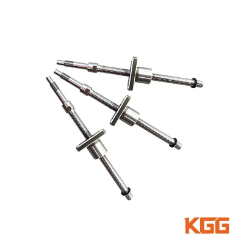Please examine the image and answer the question with a detailed explanation:
What is the purpose of the ball screws?

According to the caption, the ball screws are crucial in applications requiring linear motion, including machinery and automation systems, offering both reliability and precision in performance.